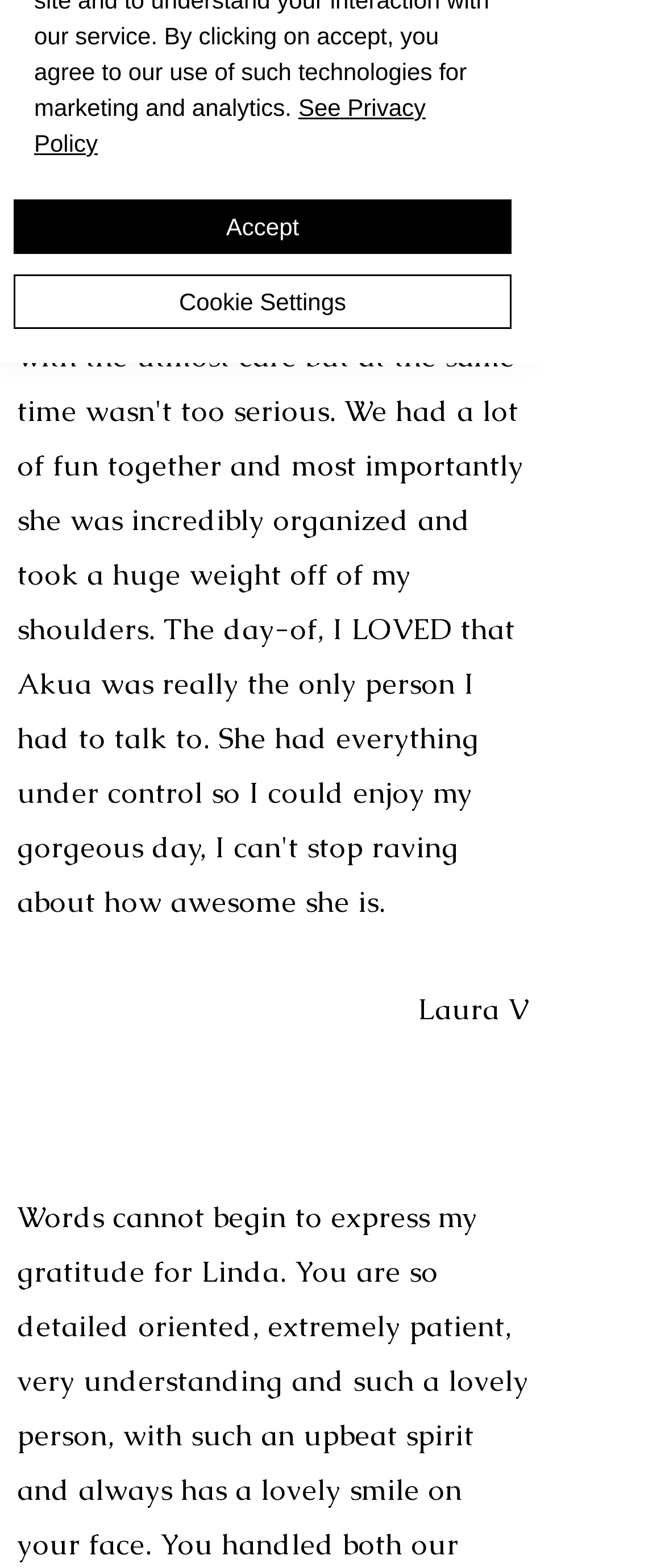Please find the bounding box for the following UI element description. Provide the coordinates in (top-left x, top-left y, bottom-right x, bottom-right y) format, with values between 0 and 1: Accept

[0.021, 0.127, 0.769, 0.162]